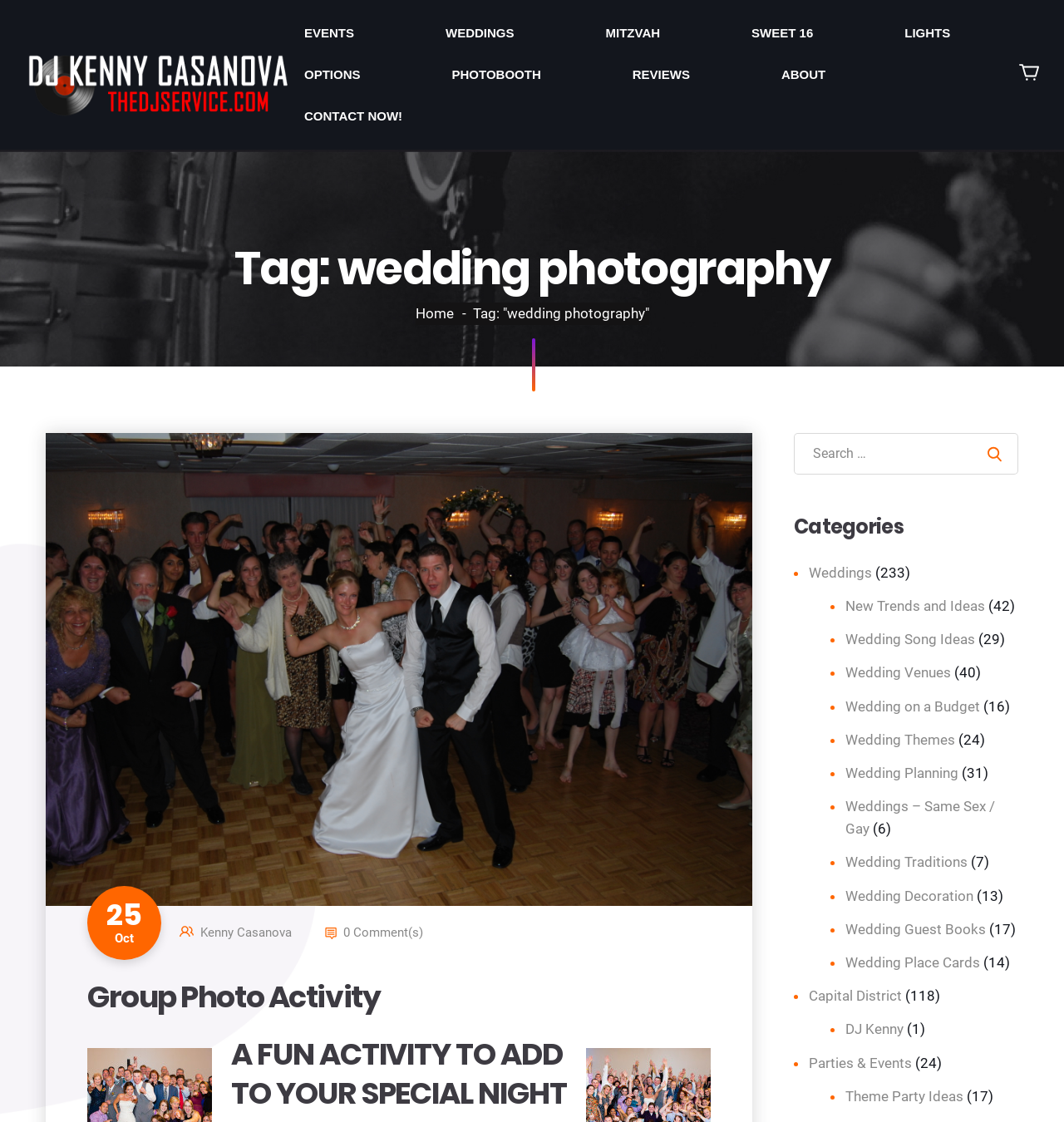Please specify the bounding box coordinates of the area that should be clicked to accomplish the following instruction: "Click on the 'EVENTS' link". The coordinates should consist of four float numbers between 0 and 1, i.e., [left, top, right, bottom].

[0.261, 0.011, 0.305, 0.039]